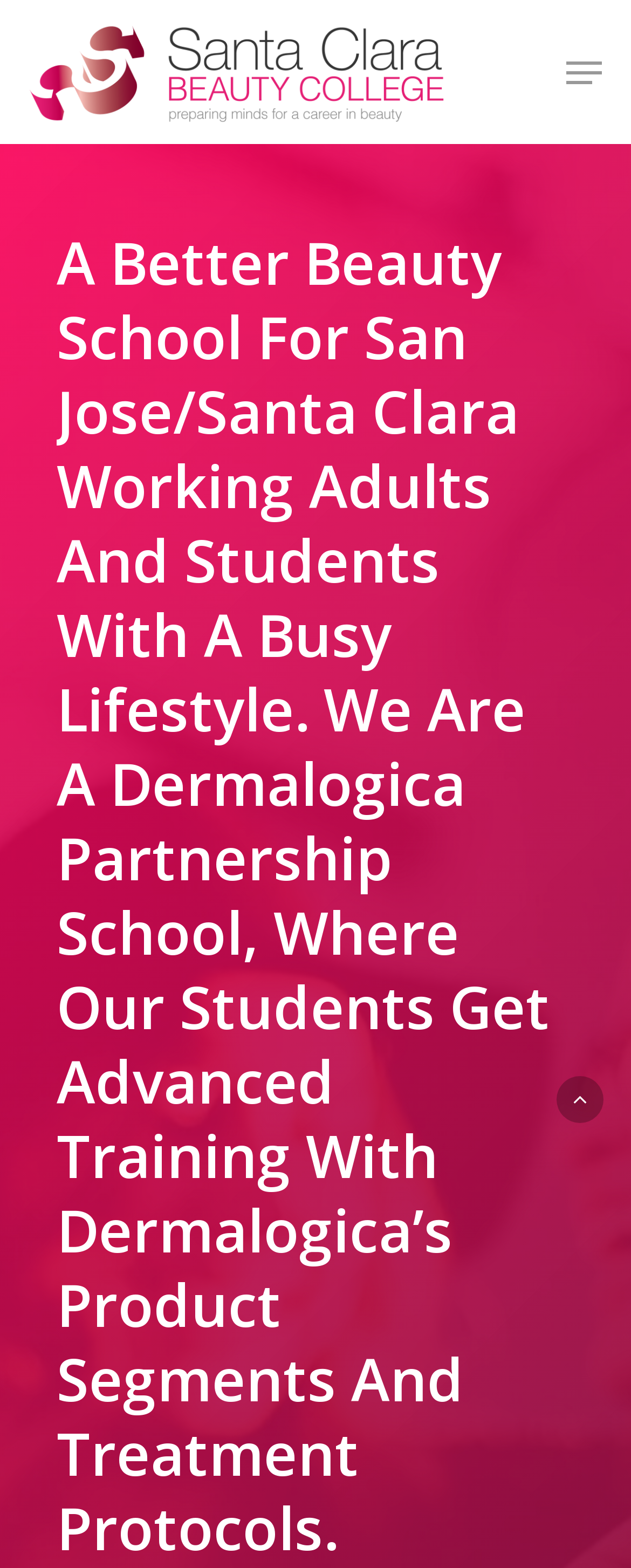Provide a short, one-word or phrase answer to the question below:
How many links are there in the main navigation menu?

9